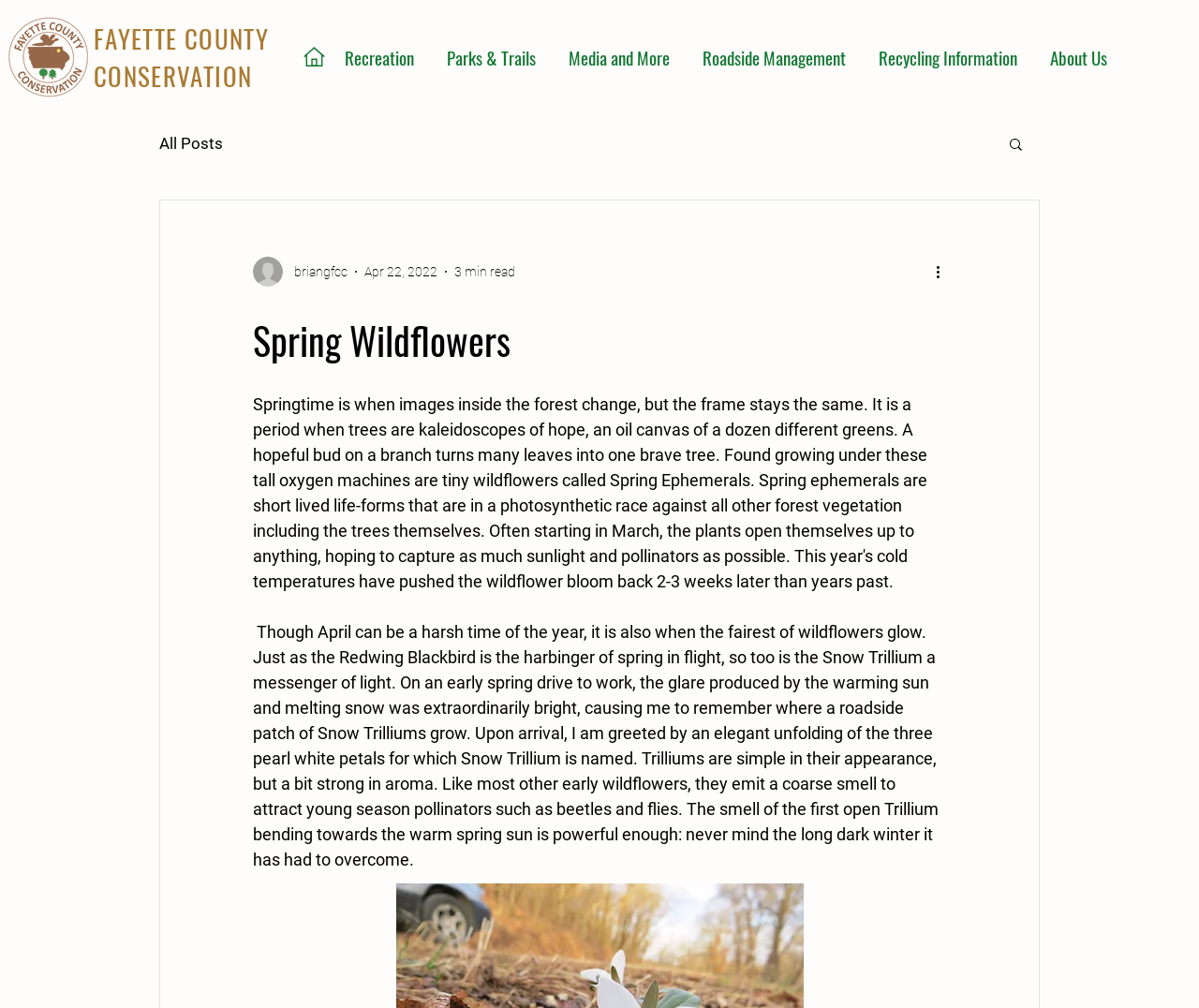Locate the bounding box coordinates of the element to click to perform the following action: 'Click More actions'. The coordinates should be given as four float values between 0 and 1, in the form of [left, top, right, bottom].

[0.778, 0.258, 0.797, 0.281]